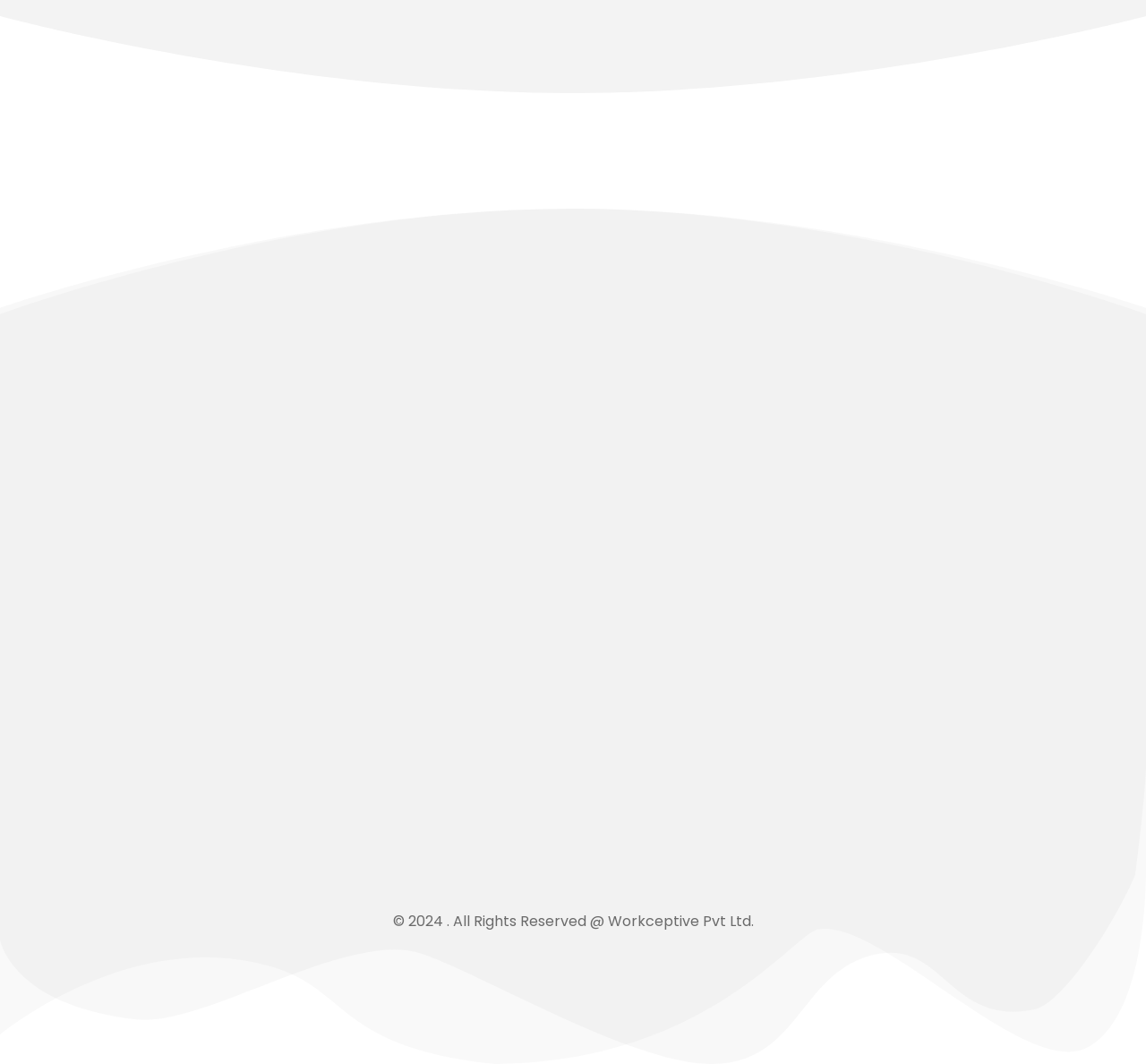What is the purpose of the 'Sign Up' button?
Please provide an in-depth and detailed response to the question.

This answer can be obtained by reading the StaticText element with the description 'Keep me up to date with content, updates, and offers from Workceptive' which is located near the 'Sign Up' button.